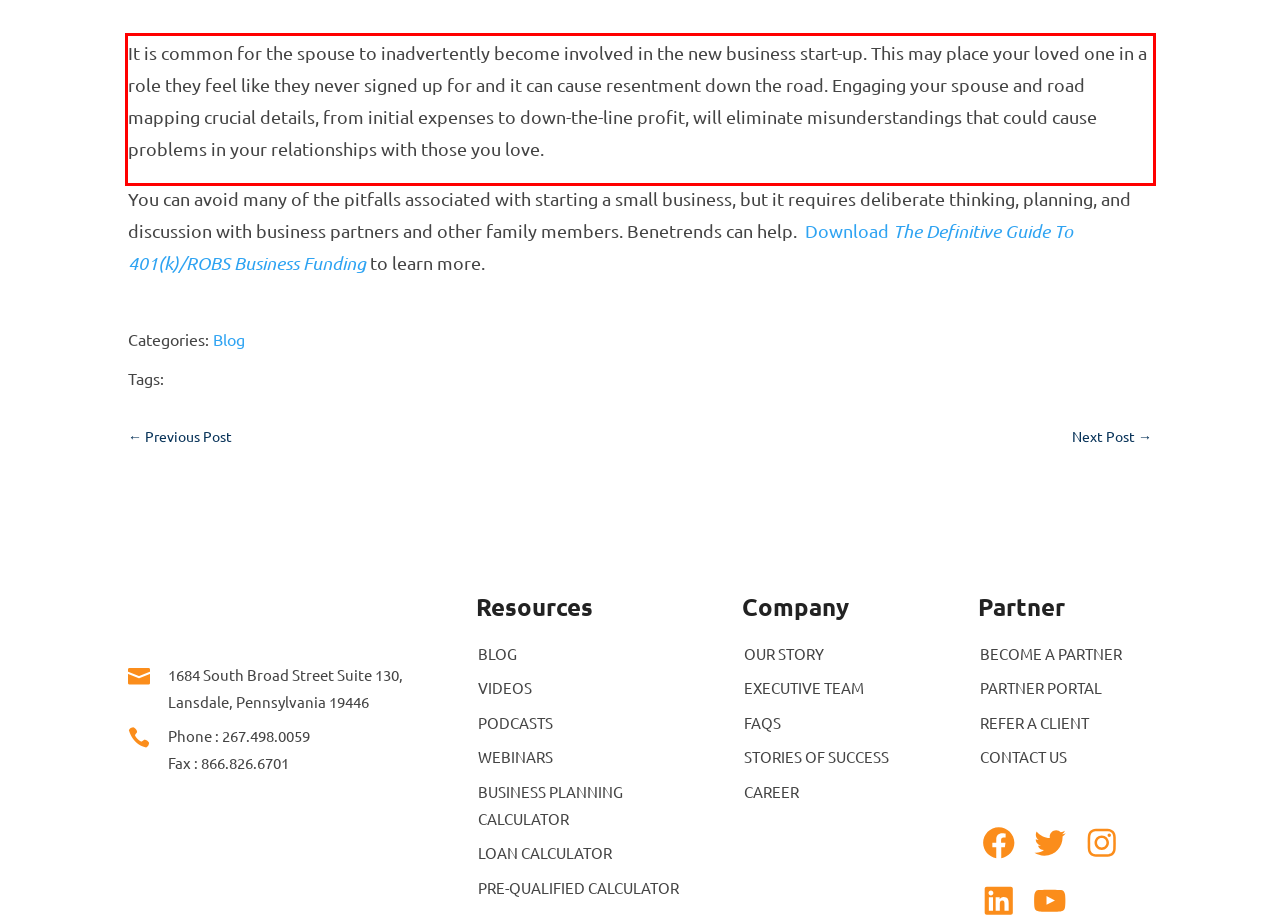In the screenshot of the webpage, find the red bounding box and perform OCR to obtain the text content restricted within this red bounding box.

It is common for the spouse to inadvertently become involved in the new business start-up. This may place your loved one in a role they feel like they never signed up for and it can cause resentment down the road. Engaging your spouse and road mapping crucial details, from initial expenses to down-the-line profit, will eliminate misunderstandings that could cause problems in your relationships with those you love.